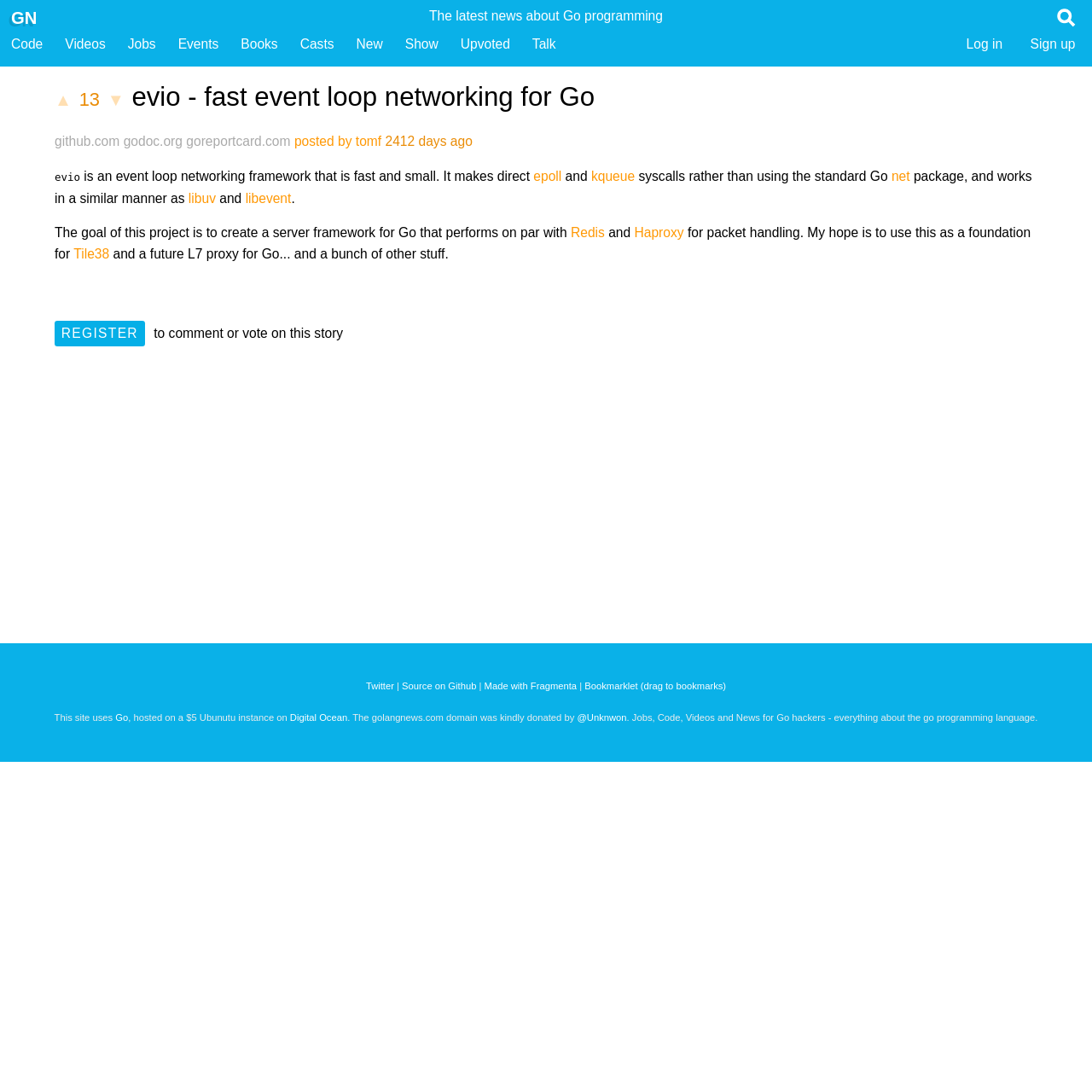Identify the bounding box coordinates of the region I need to click to complete this instruction: "Search for links about the Go programming language".

[0.968, 0.014, 0.99, 0.028]